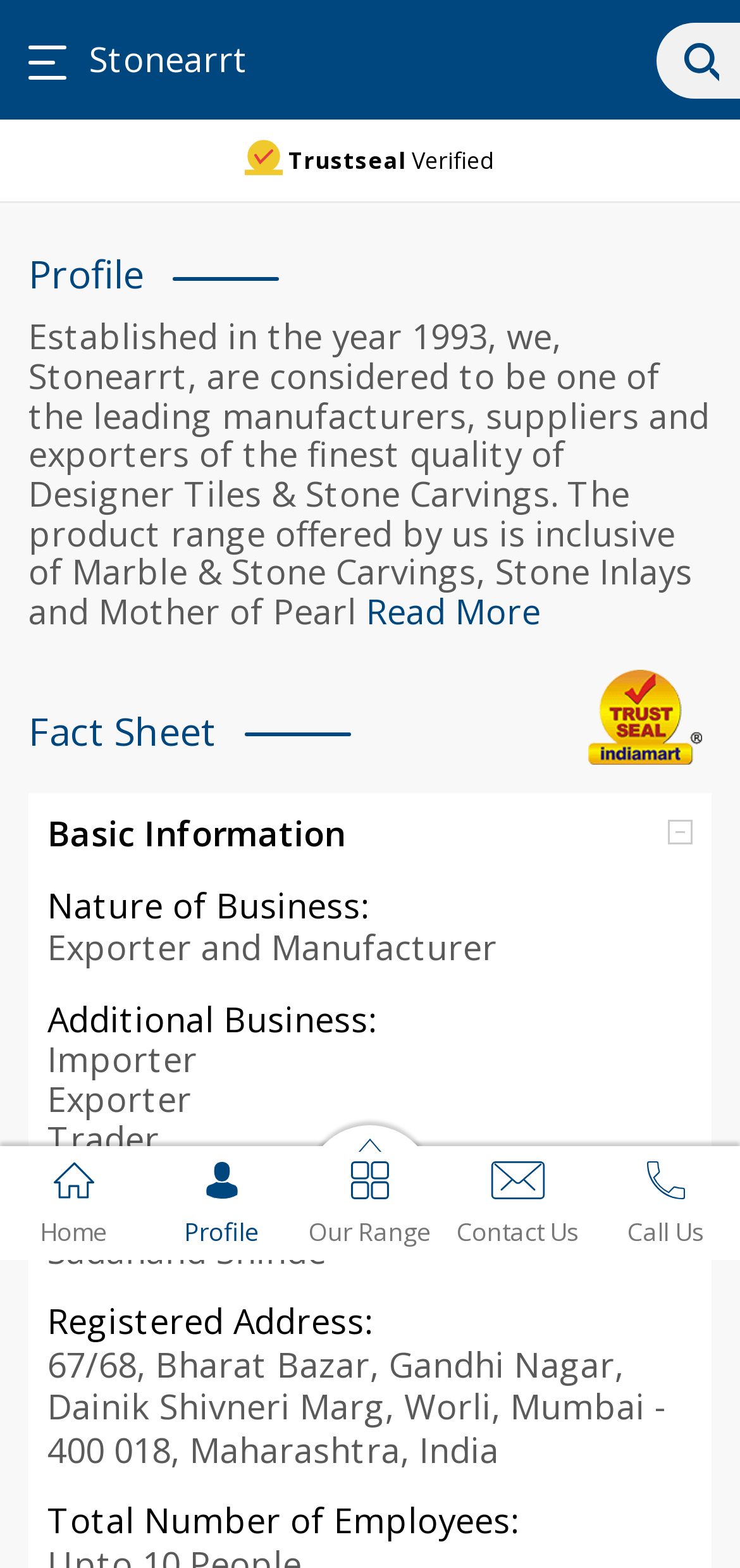Determine the bounding box coordinates for the region that must be clicked to execute the following instruction: "Click the Stonearrt link".

[0.121, 0.026, 0.887, 0.051]